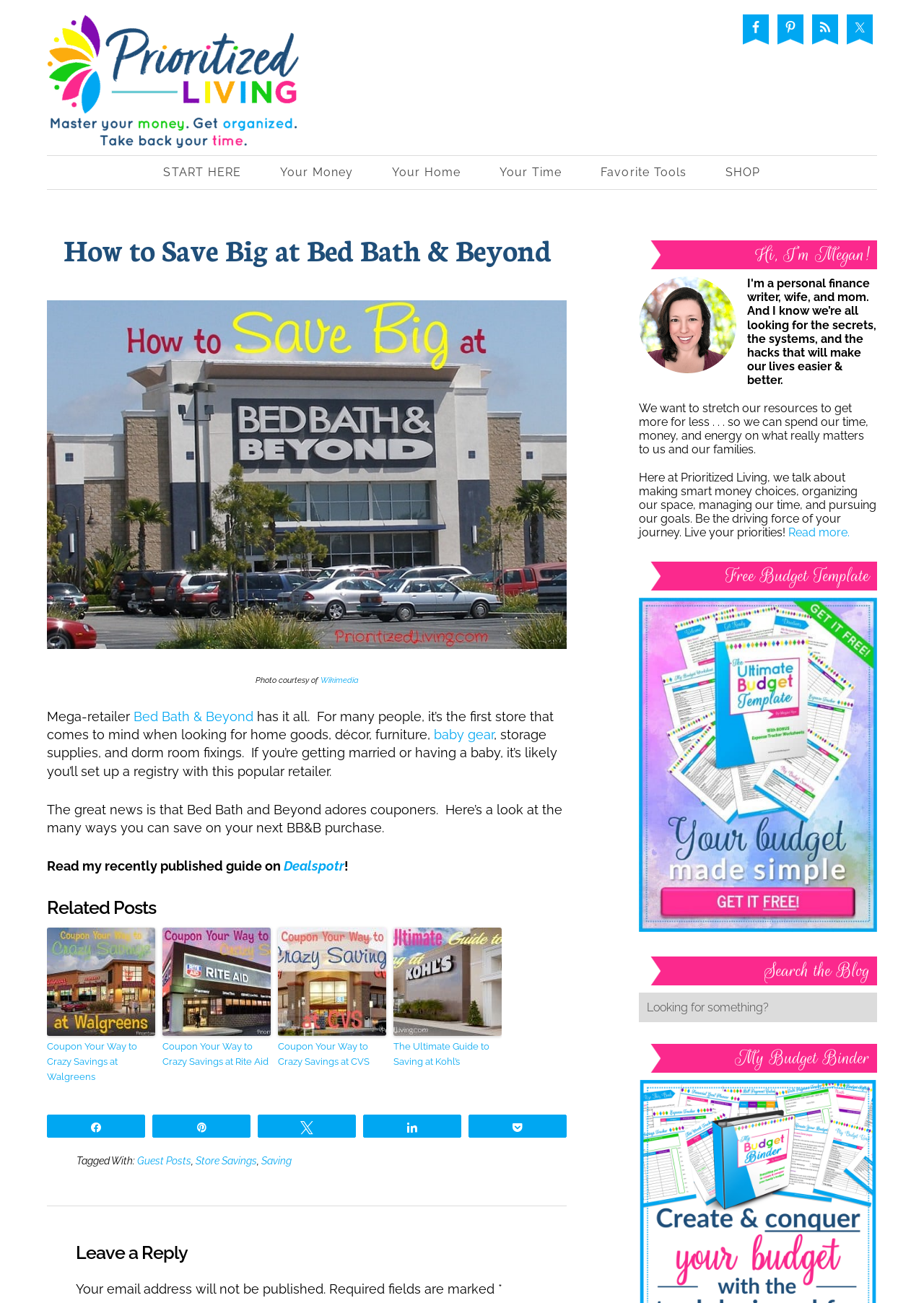What is the name of the free resource offered on the website?
Analyze the image and provide a thorough answer to the question.

The website offers a free Budget Template, which can be accessed by clicking on the 'Free Budget Template' link, as mentioned in the sidebar section.